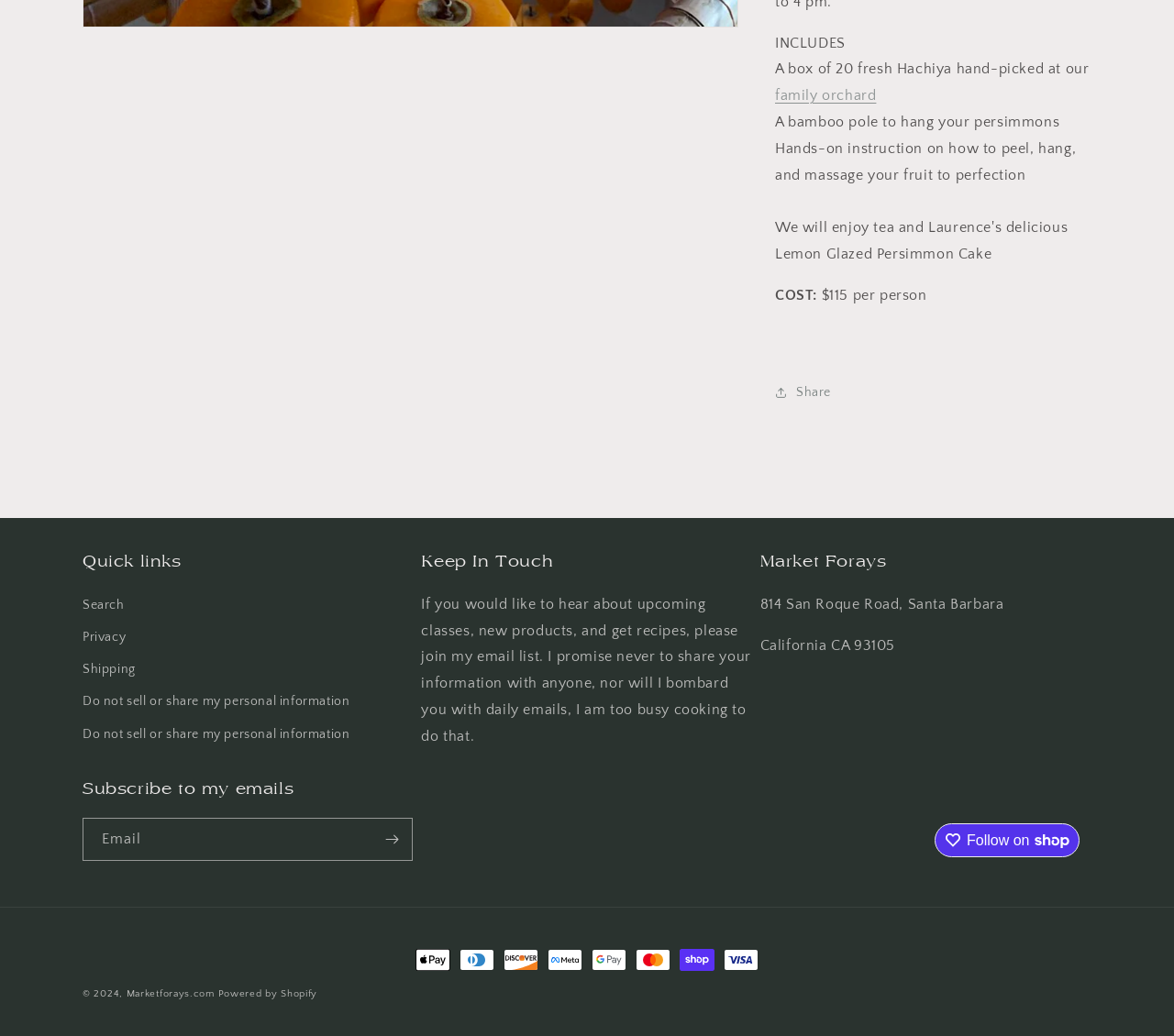Determine the coordinates of the bounding box for the clickable area needed to execute this instruction: "Click the 'Marketforays.com' link".

[0.108, 0.954, 0.183, 0.965]